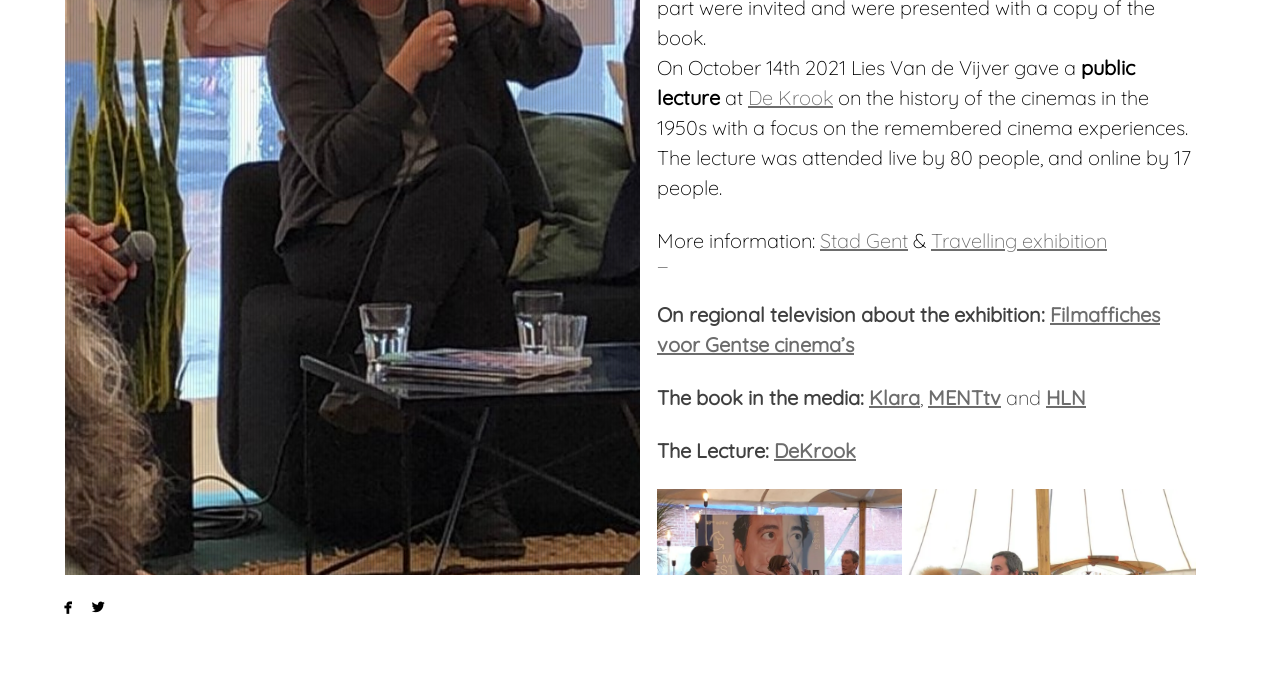Extract the bounding box for the UI element that matches this description: "DeKrook".

[0.605, 0.644, 0.669, 0.681]